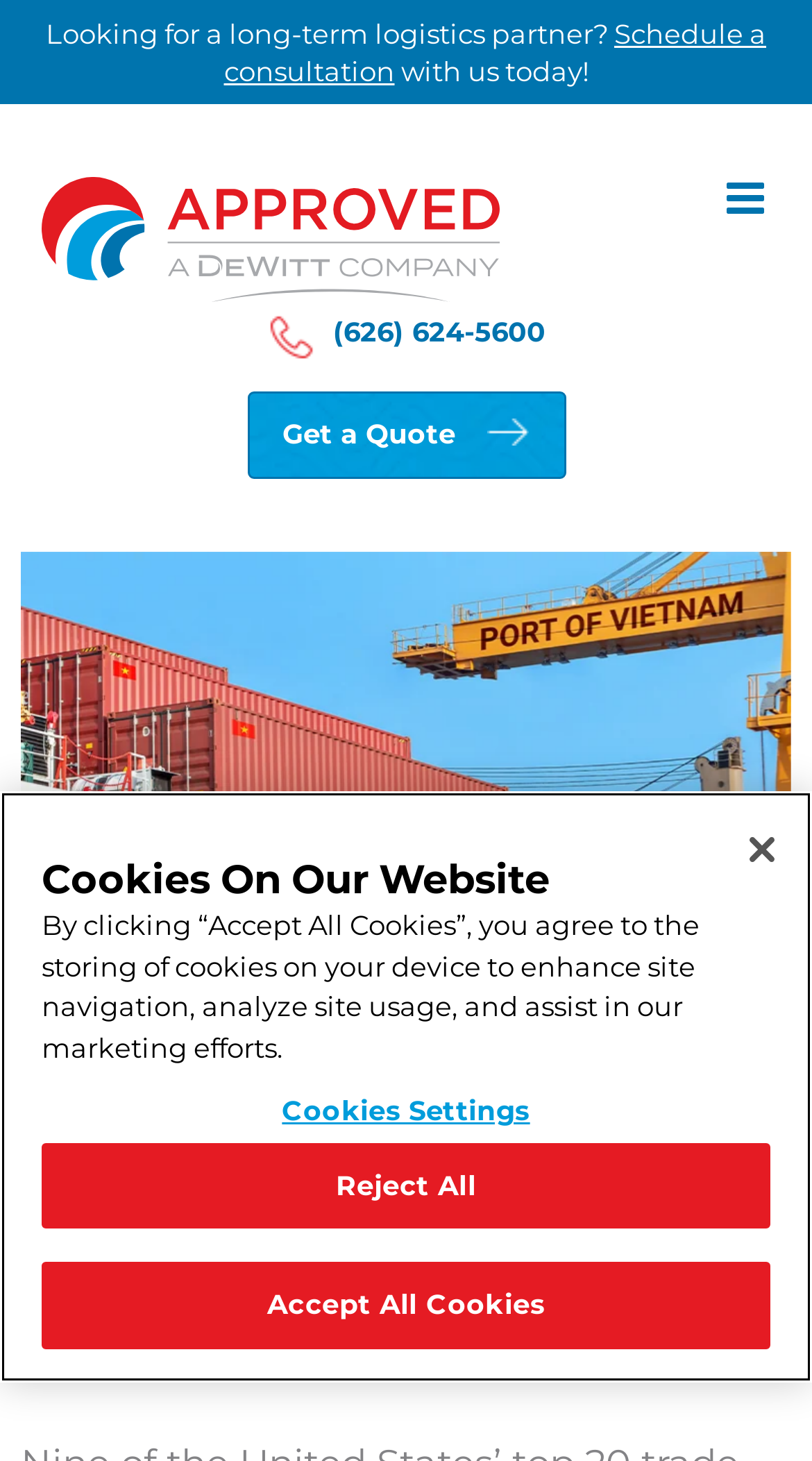What is the purpose of the 'Get a Quote' link?
From the screenshot, supply a one-word or short-phrase answer.

To get a shipping quote